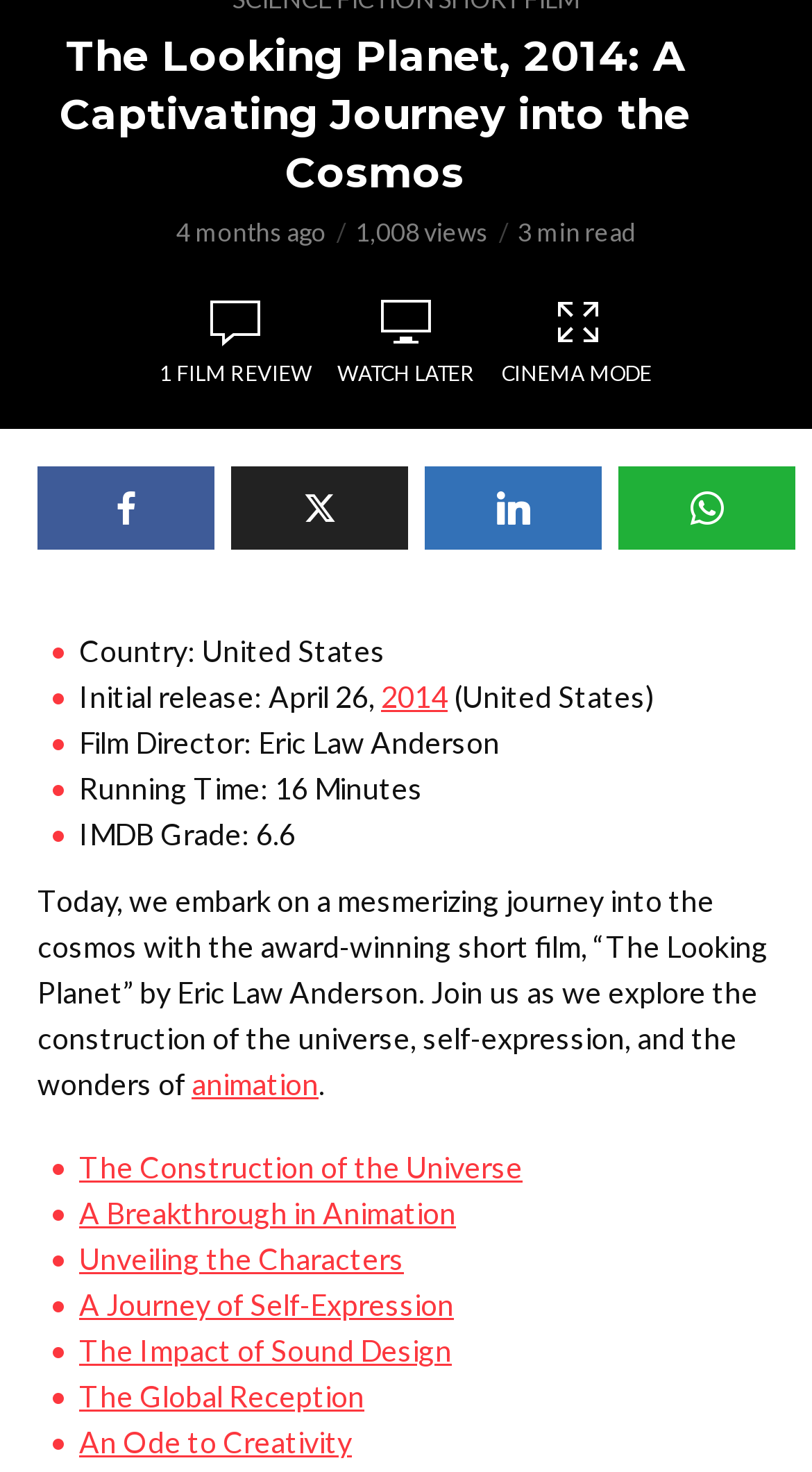From the given element description: "The Impact of Sound Design", find the bounding box for the UI element. Provide the coordinates as four float numbers between 0 and 1, in the order [left, top, right, bottom].

[0.097, 0.905, 0.556, 0.929]